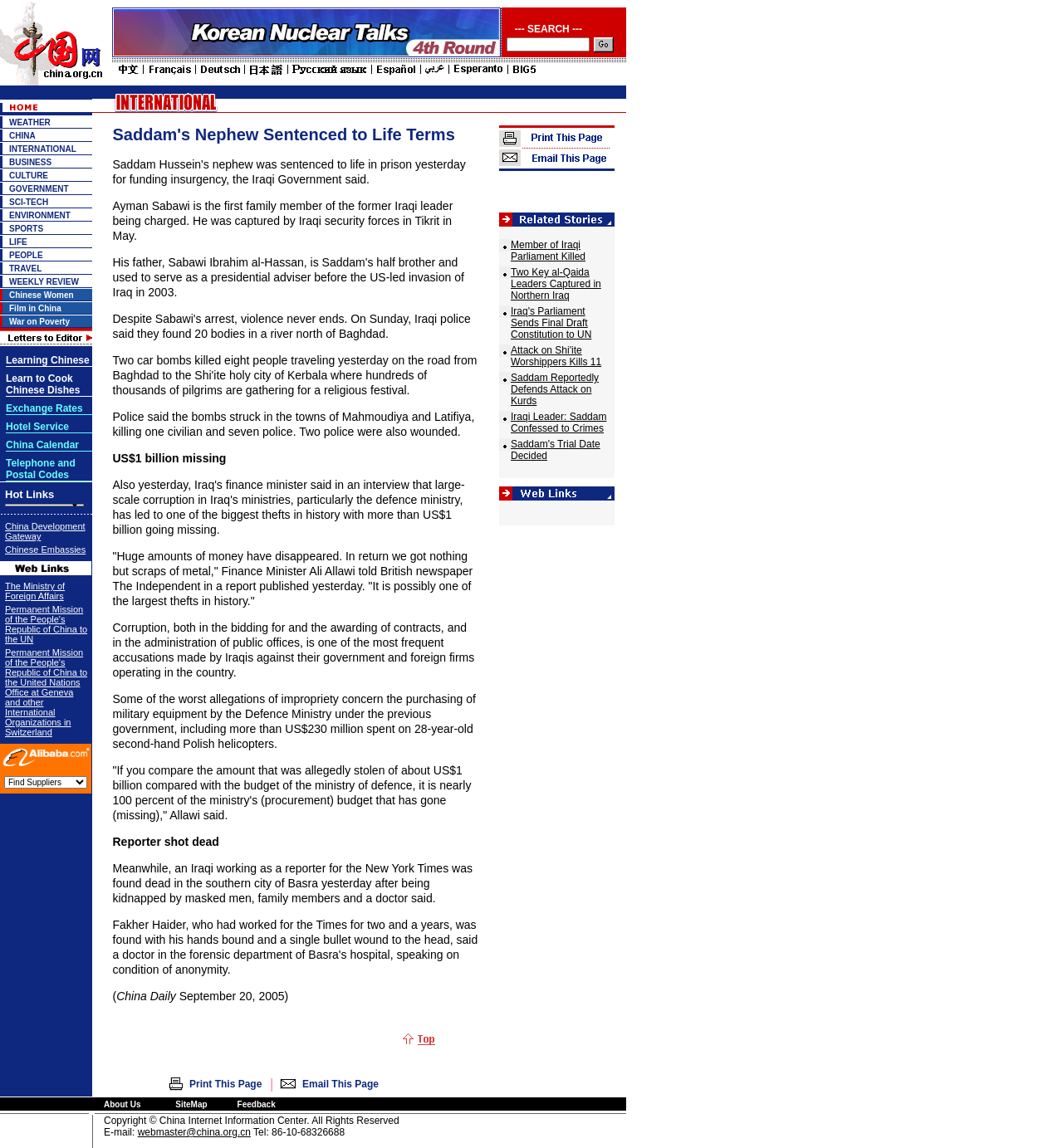Can you pinpoint the bounding box coordinates for the clickable element required for this instruction: "Click on the business link"? The coordinates should be four float numbers between 0 and 1, i.e., [left, top, right, bottom].

[0.009, 0.137, 0.049, 0.145]